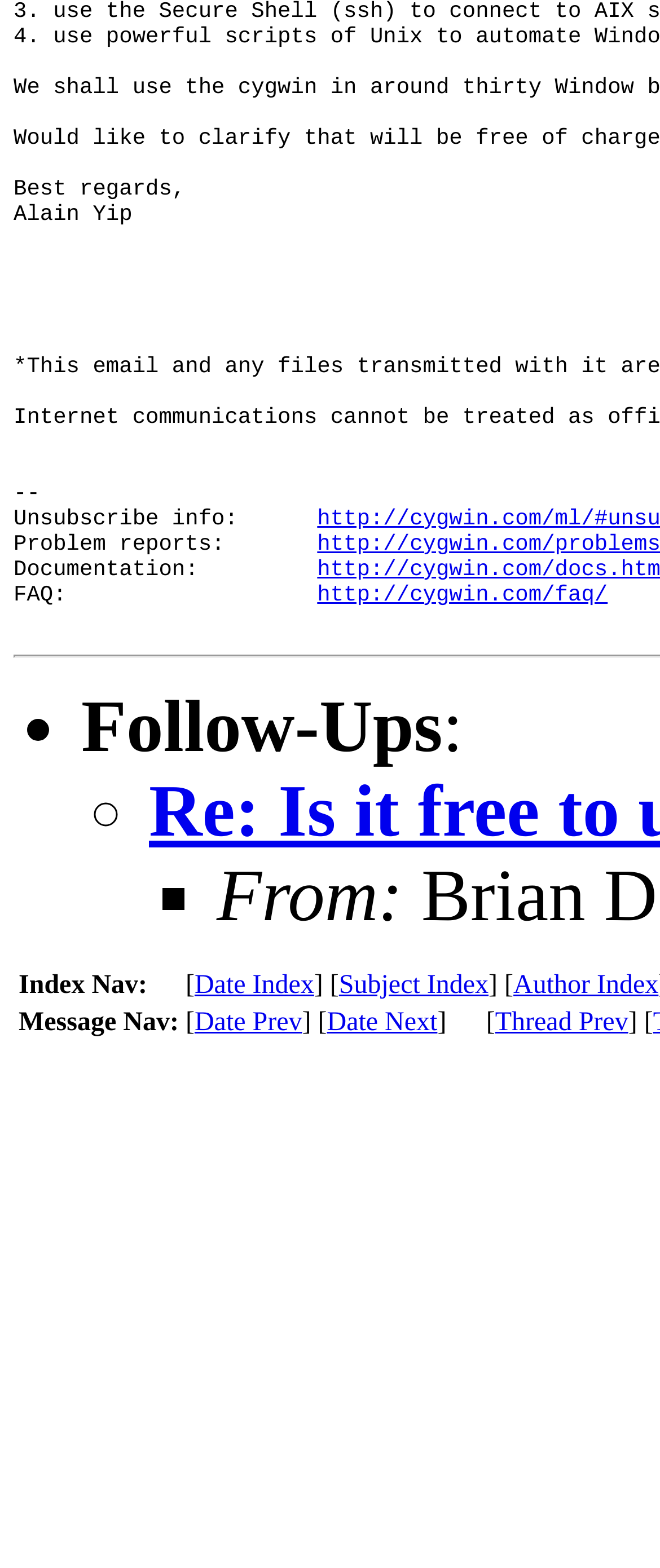What is the text of the second link in the Message Nav section?
Look at the image and respond to the question as thoroughly as possible.

I looked at the Message Nav section and found the second link, which is 'Date Next'. This link is located next to the 'Date Prev' link.